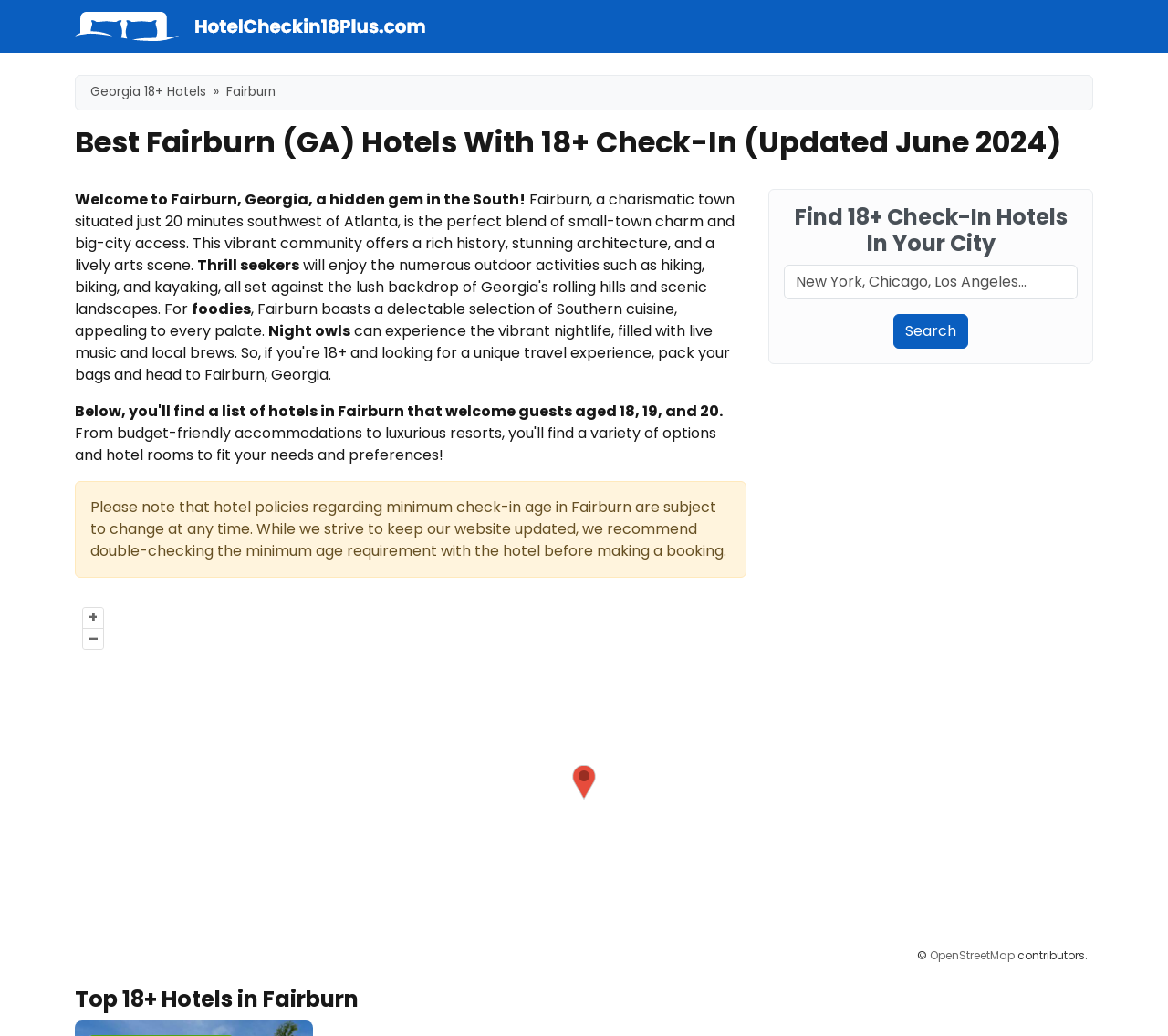Present a detailed account of what is displayed on the webpage.

This webpage is about the best hotels in Fairburn, Georgia that allow 18-year-old travelers to check-in. At the top, there is a logo with a link to "HotelCheckin18Plus" accompanied by an image. Below the logo, there is a navigation breadcrumb with a link to "Georgia 18+ Hotels" and a static text "Fairburn". 

The main heading "Best Fairburn (GA) Hotels With 18+ Check-In (Updated June 2024)" is located below the navigation breadcrumb. Following the heading, there are three paragraphs of text that introduce Fairburn, Georgia, describing its charm, history, architecture, and arts scene. The text also highlights the town's appeal to thrill seekers, foodies, and night owls.

Below the introductory text, there is a notice about hotel policies regarding minimum check-in age, advising users to double-check with the hotel before making a booking. 

On the right side of the page, there is a section titled "Find 18+ Check-In Hotels In Your City" with a textbox to input a city and a "Search" button. 

The main content of the page is a list of top 18+ hotels in Fairburn, which is located below the introductory text and the notice. The list is accompanied by a canvas element and buttons to expand or collapse the list.

At the bottom of the page, there is a copyright notice with a link to "OpenStreetMap" and a mention of its contributors.